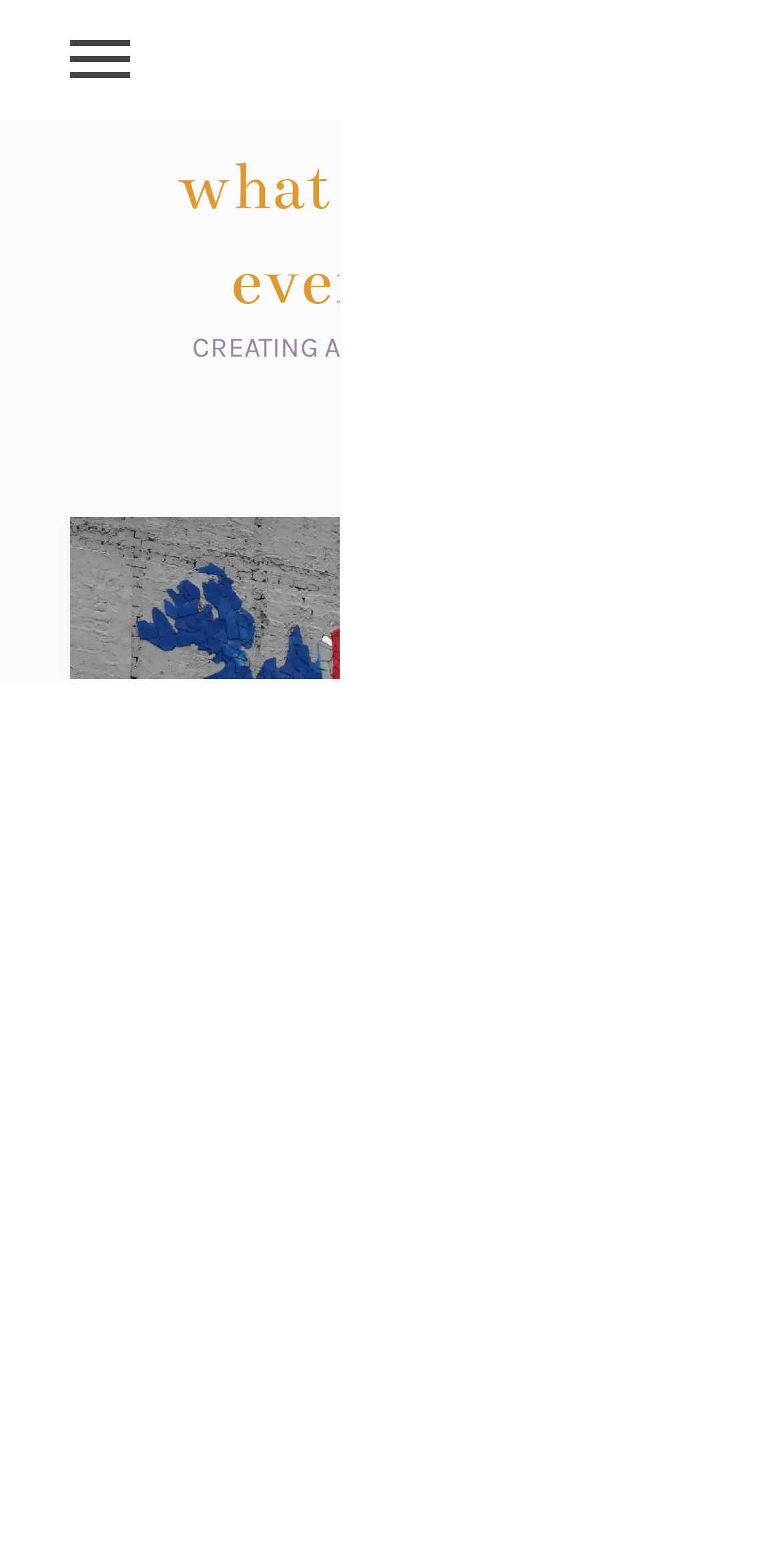Give a short answer using one word or phrase for the question:
When was the article published?

December 3, 2013